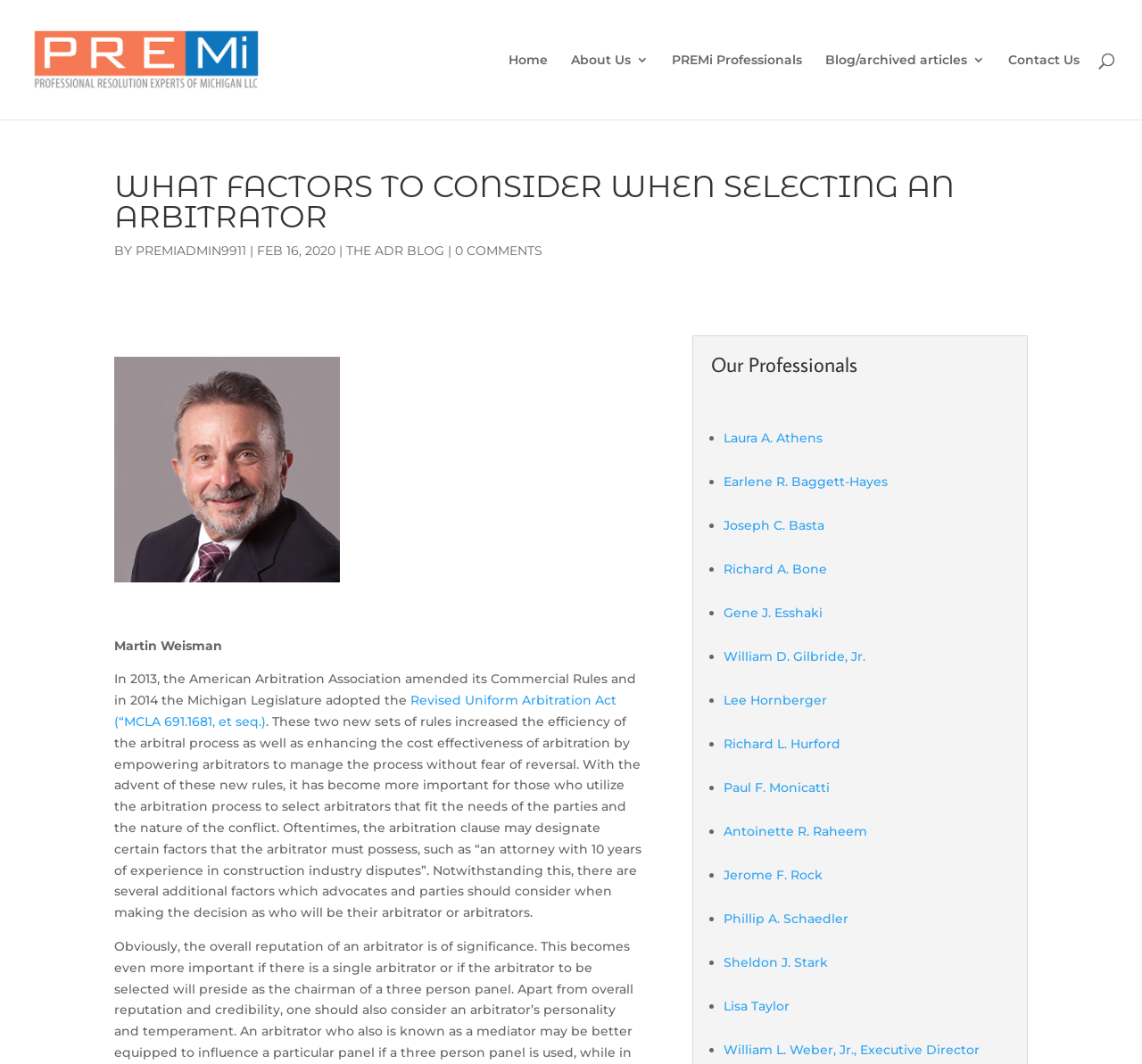Find the bounding box coordinates of the clickable element required to execute the following instruction: "Contact Us". Provide the coordinates as four float numbers between 0 and 1, i.e., [left, top, right, bottom].

[0.883, 0.05, 0.945, 0.112]